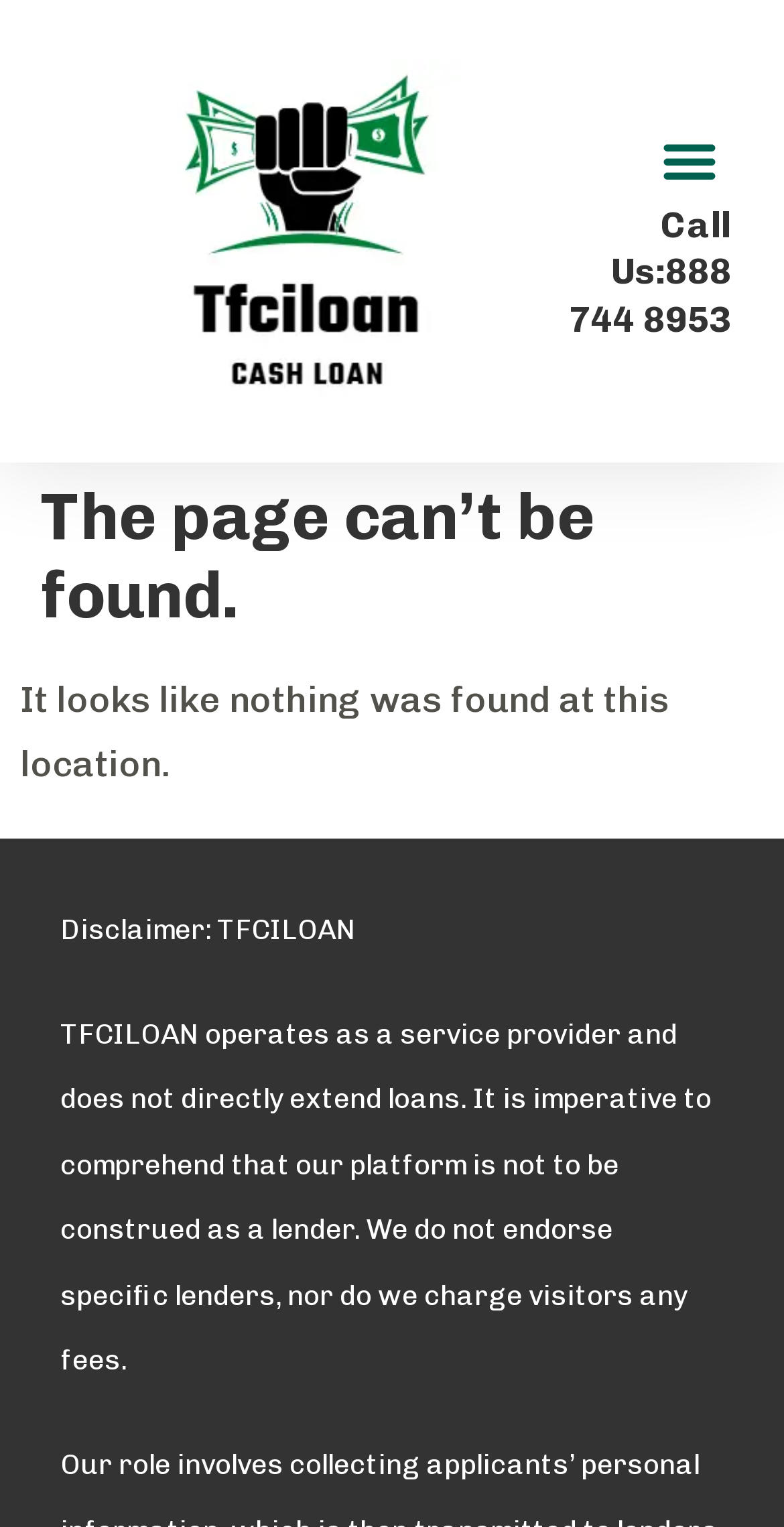Predict the bounding box of the UI element that fits this description: "Menu".

[0.824, 0.078, 0.932, 0.133]